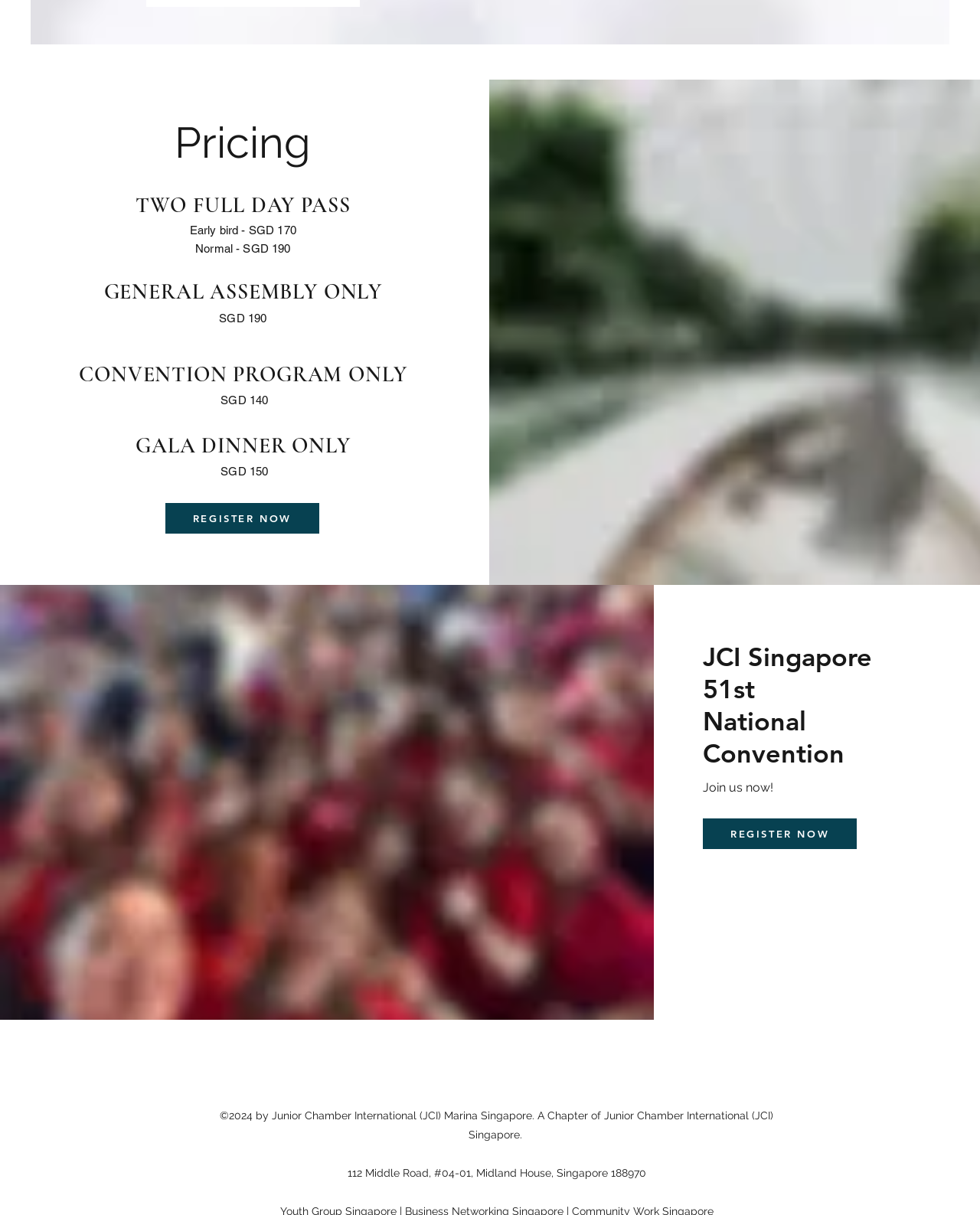What is the purpose of the 'REGISTER NOW' button?
Analyze the image and provide a thorough answer to the question.

The 'REGISTER NOW' button is a call-to-action element on the webpage, which suggests that it is meant to facilitate registration for the JCI Singapore 51st National Convention. The button's presence and placement on the webpage imply that it is the primary action the user is expected to take.